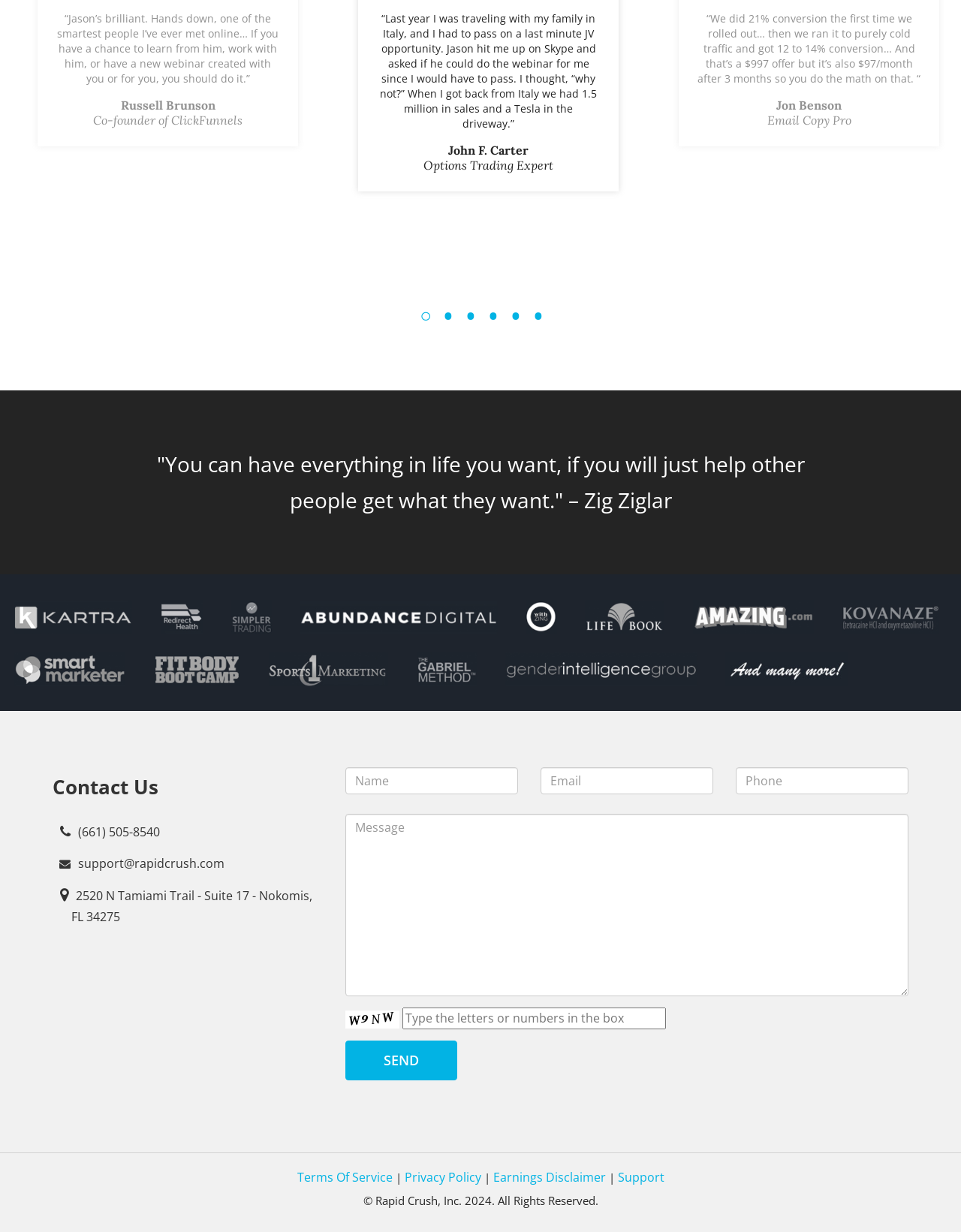Pinpoint the bounding box coordinates of the area that must be clicked to complete this instruction: "Click the 'Previous' button".

[0.016, 0.048, 0.038, 0.065]